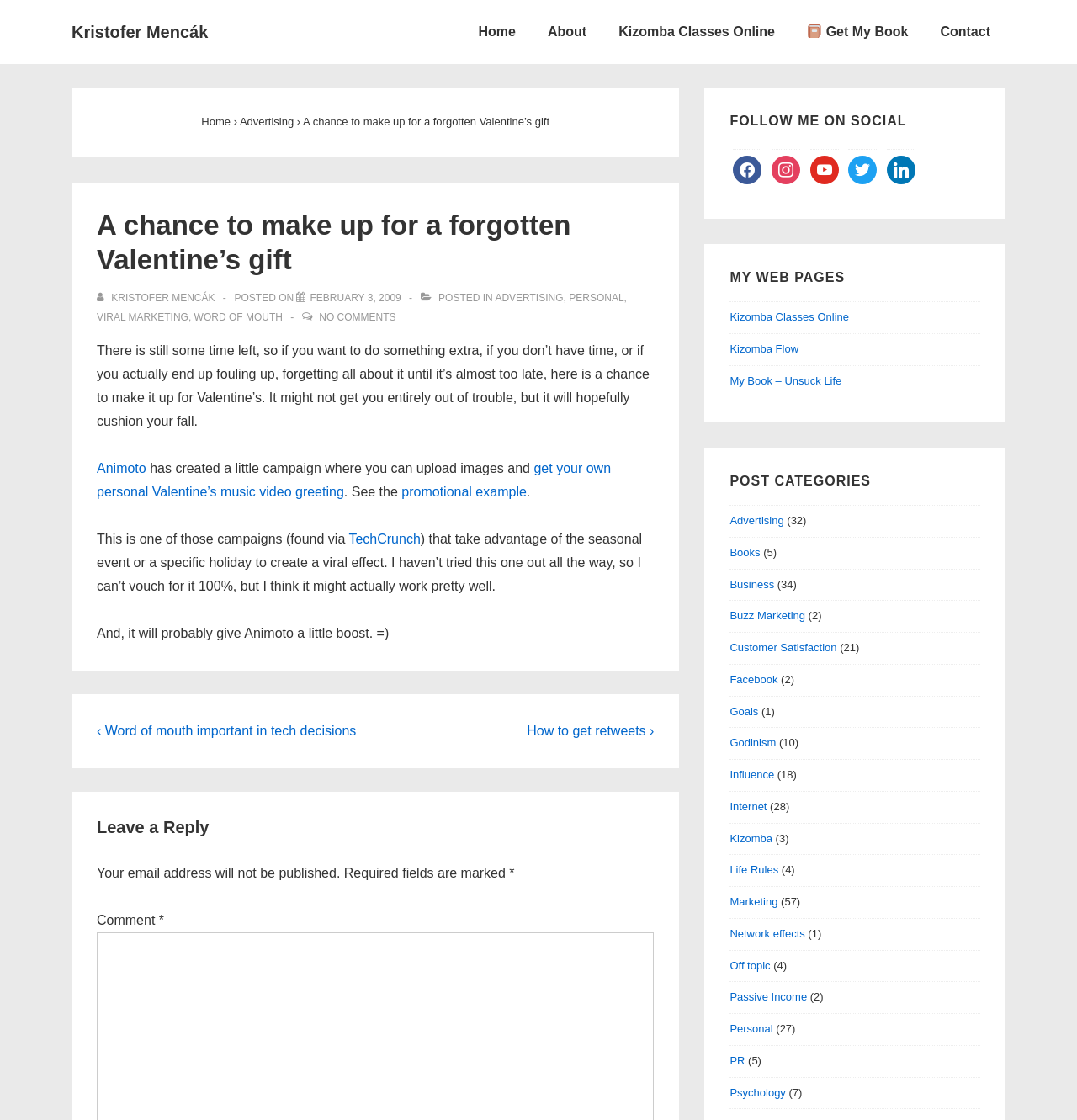How many social media platforms are listed?
Please elaborate on the answer to the question with detailed information.

The social media platforms are listed under the 'FOLLOW ME ON SOCIAL' heading, and they are facebook, instagram, youtube, twitter, and linkedin, which makes a total of 5 platforms.